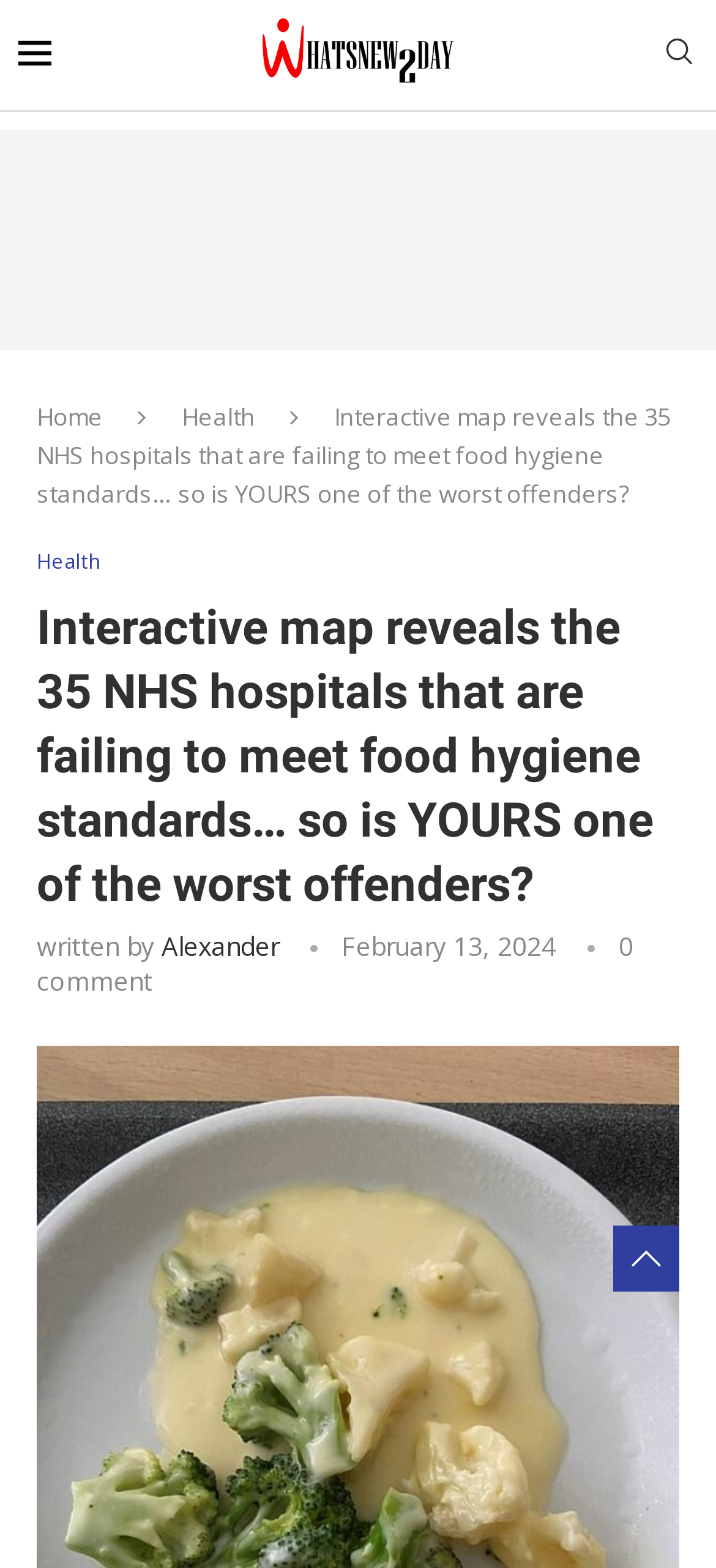Generate a thorough caption that explains the contents of the webpage.

The webpage appears to be a news article about NHS hospitals failing to achieve top food hygiene ratings. At the top left of the page, there is an image, and next to it, a link to "WhatsNew2Day" with an accompanying image. On the top right, there is a search link. 

Below the top section, there are navigation links to "Home" and "Health" on the left, and a heading that summarizes the article: "Interactive map reveals the 35 NHS hospitals that are failing to meet food hygiene standards… so is YOURS one of the worst offenders?" 

Under the heading, there is a byline indicating the article was written by "Alexander", along with a timestamp showing the date "February 13, 2024". To the right of the byline, there is a comment count showing "0 comment". 

The main content of the article starts below, with a link to a specific example of a hospital's food offering. There are no other images on the page besides the two mentioned at the top.